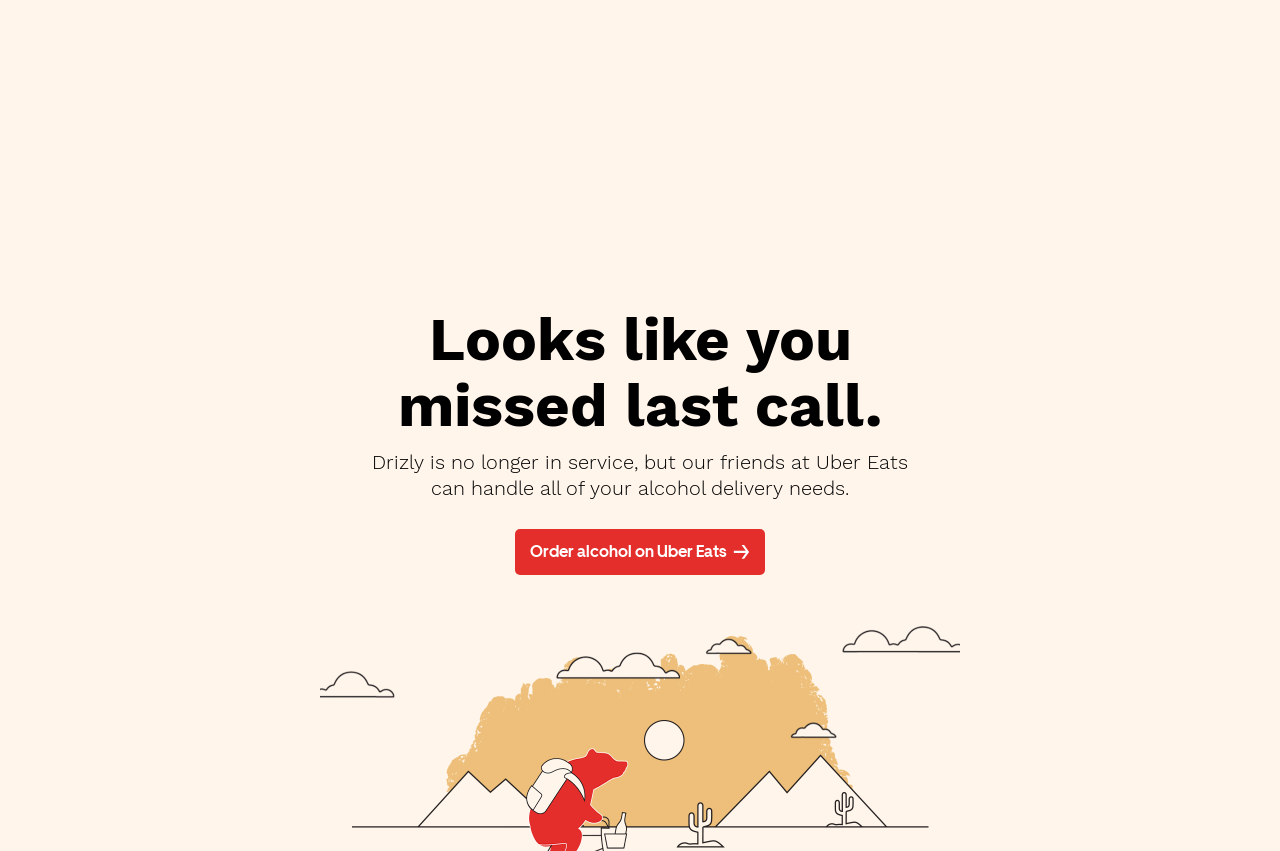Find the coordinates for the bounding box of the element with this description: "Order alcohol on Uber Eats".

[0.402, 0.622, 0.598, 0.676]